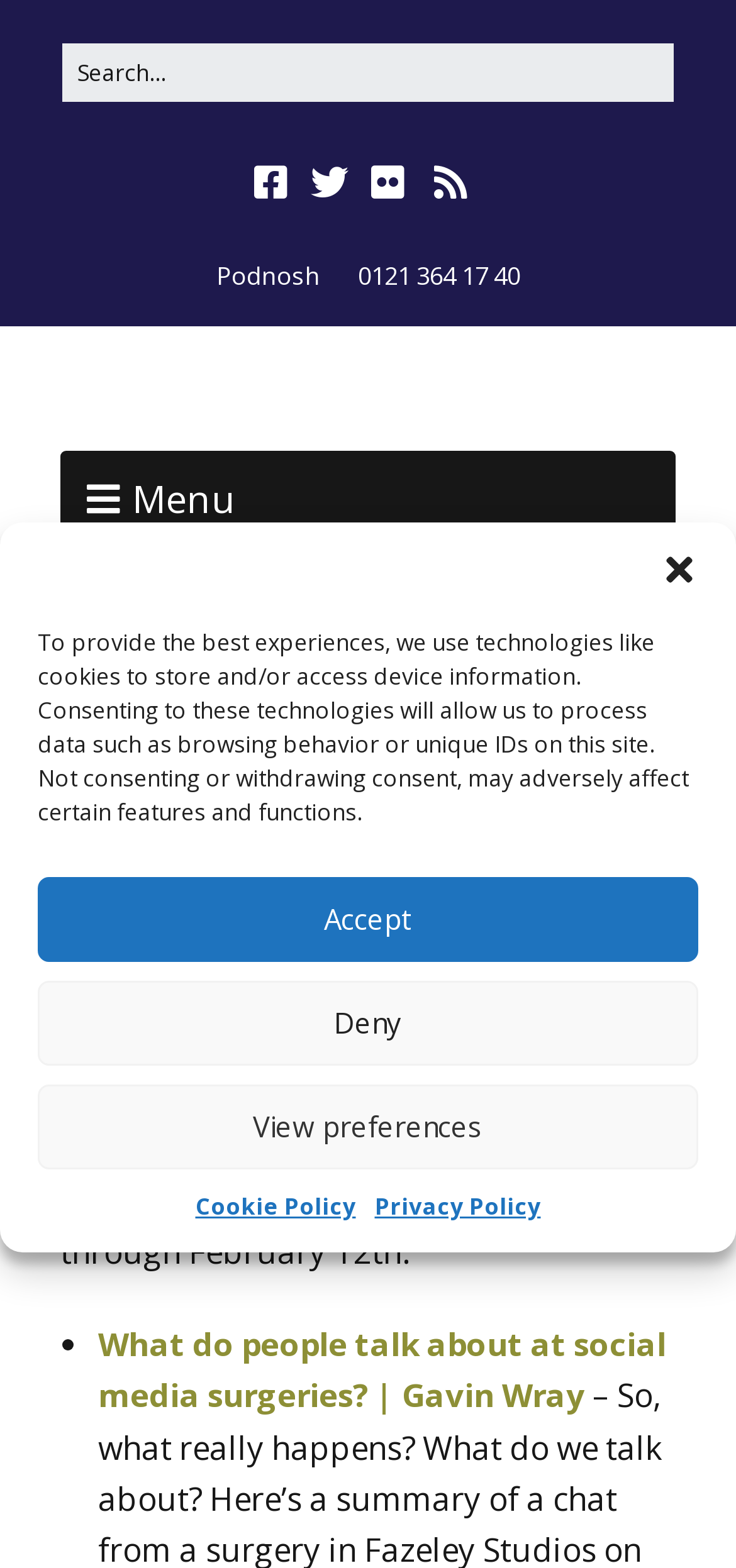Using the information from the screenshot, answer the following question thoroughly:
What type of content is listed below the heading?

The content listed below the heading 'Stuff I've seen February 7th through to February 12th' is a list of links, which appear to be a collection of bookmarks or interesting articles.